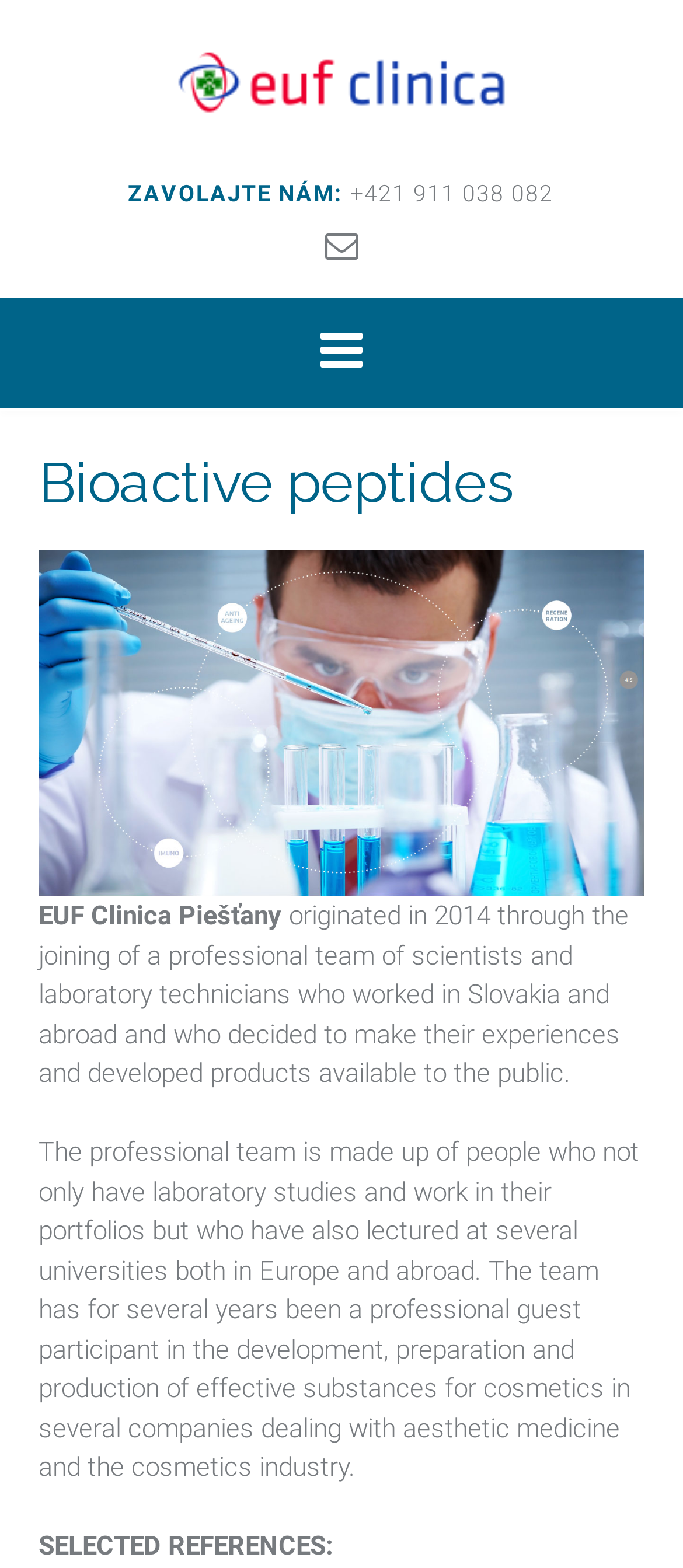What year did EUF Clinica originate?
By examining the image, provide a one-word or phrase answer.

2014